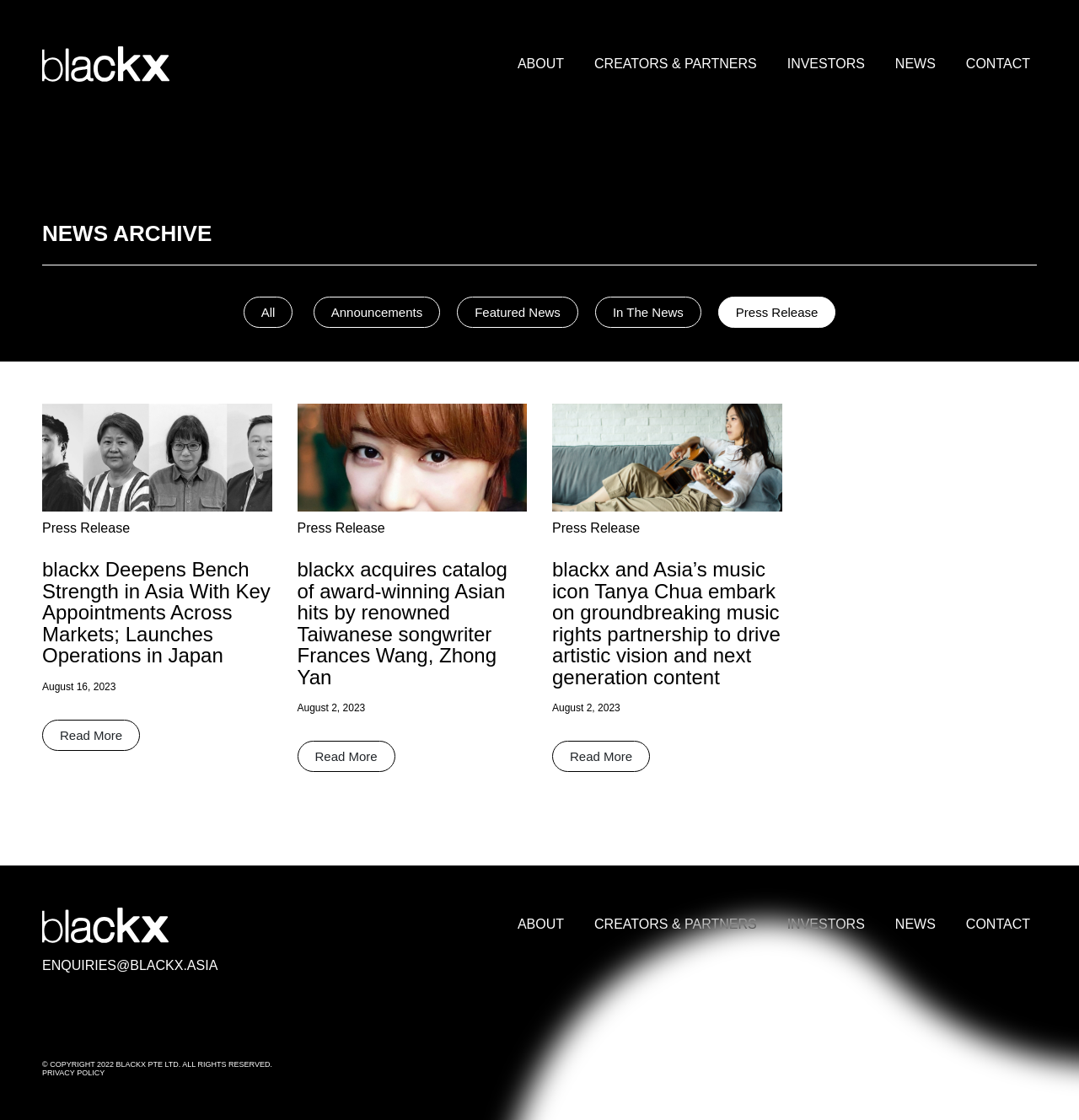Given the element description In The News, predict the bounding box coordinates for the UI element in the webpage screenshot. The format should be (top-left x, top-left y, bottom-right x, bottom-right y), and the values should be between 0 and 1.

[0.551, 0.265, 0.65, 0.293]